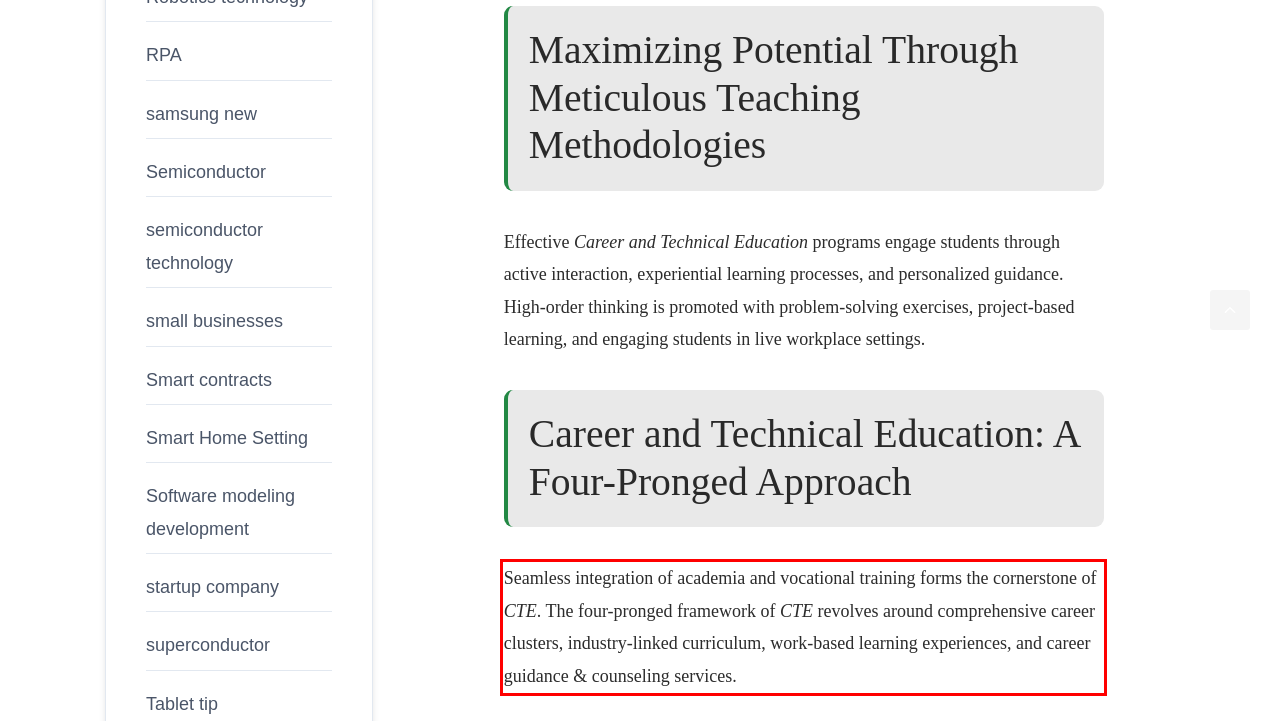You are provided with a webpage screenshot that includes a red rectangle bounding box. Extract the text content from within the bounding box using OCR.

Seamless integration of academia and vocational training forms the cornerstone of CTE. The four-pronged framework of CTE revolves around comprehensive career clusters, industry-linked curriculum, work-based learning experiences, and career guidance & counseling services.